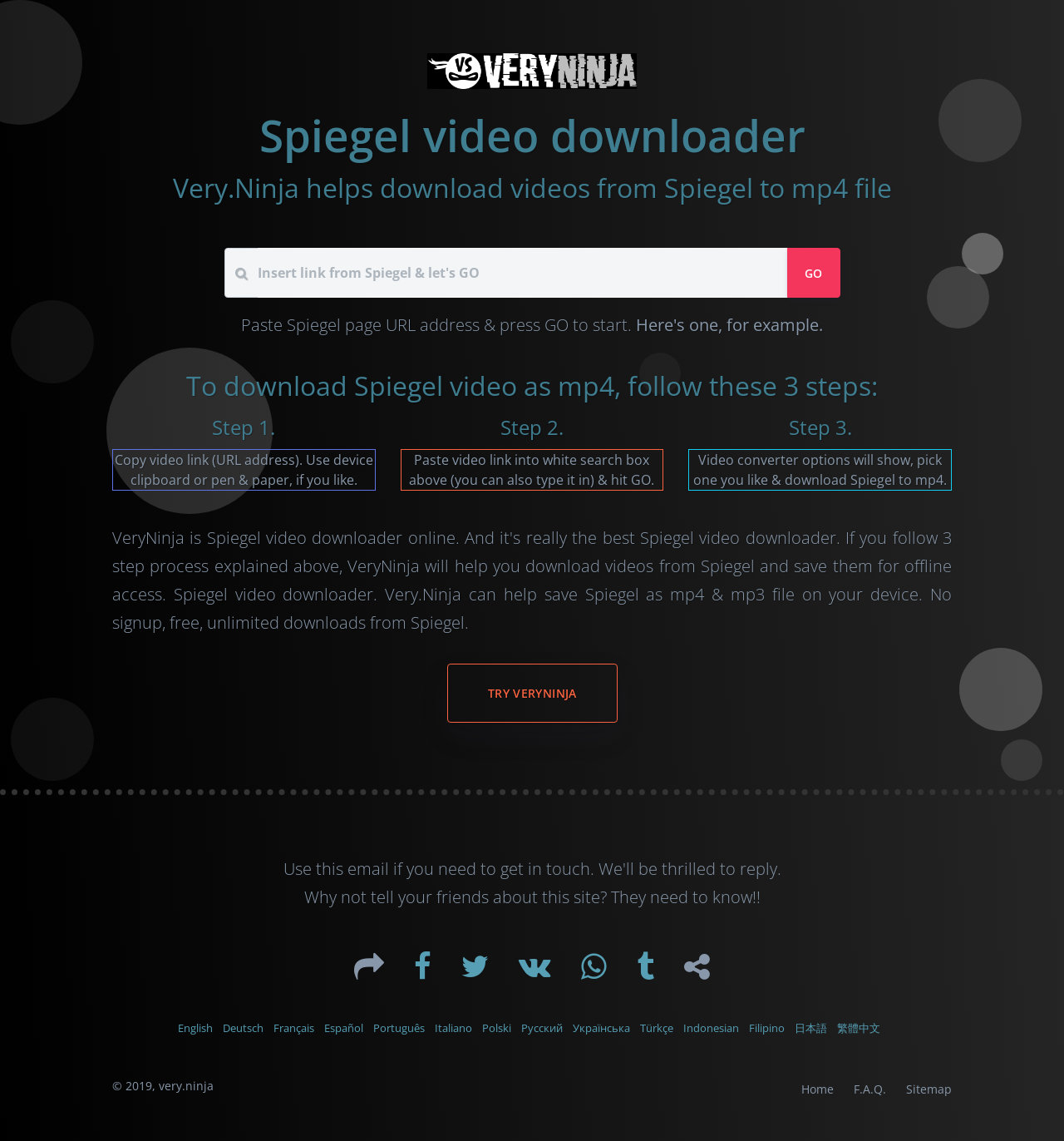Please study the image and answer the question comprehensively:
What happens after pasting the video link and pressing GO?

After pasting the video link into the white search box and pressing the GO button, the webpage will display video converter options, allowing the user to select a preferred option to download the video as an mp4 file.